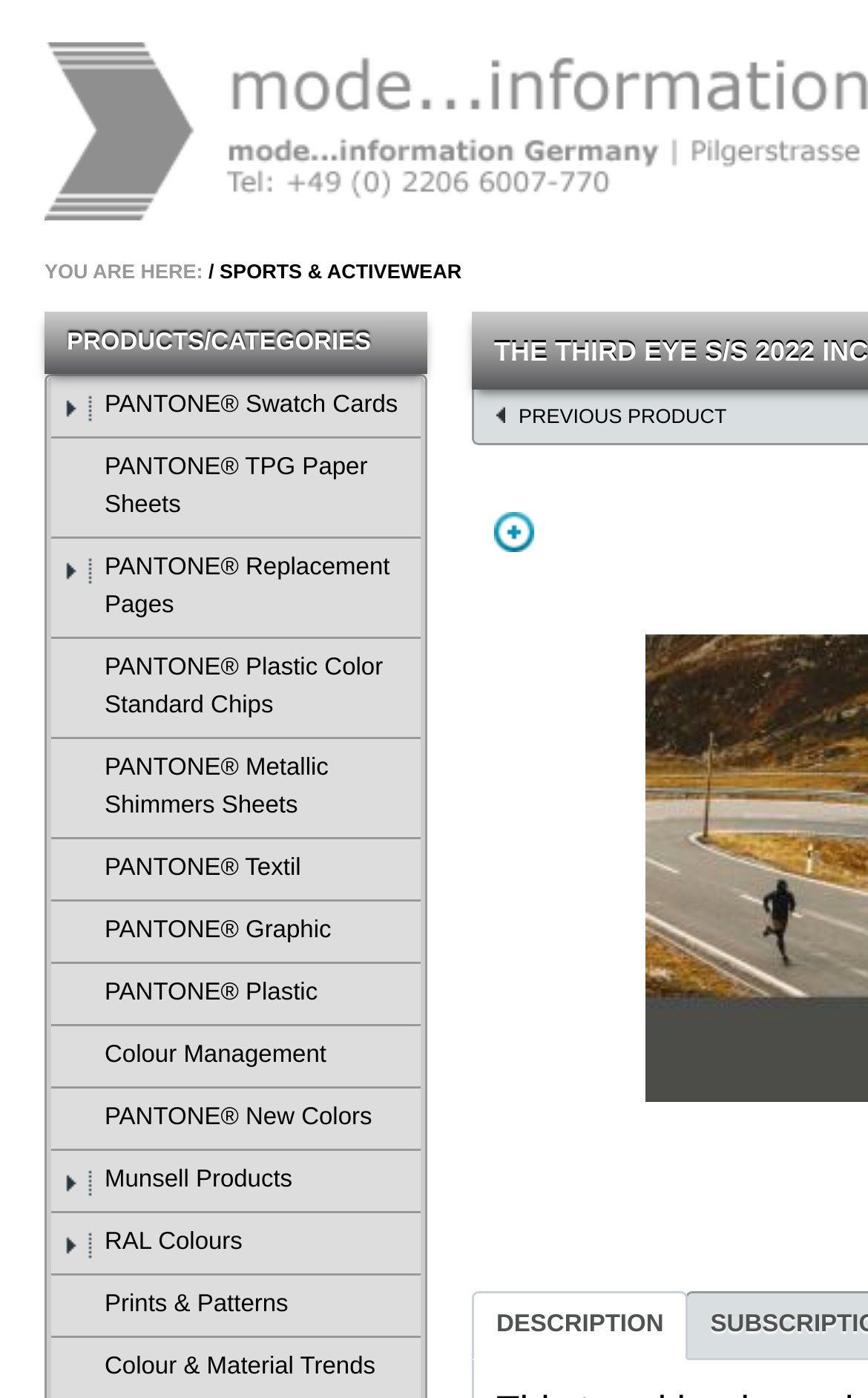Is there a 'DESCRIPTION' tab?
Using the picture, provide a one-word or short phrase answer.

Yes